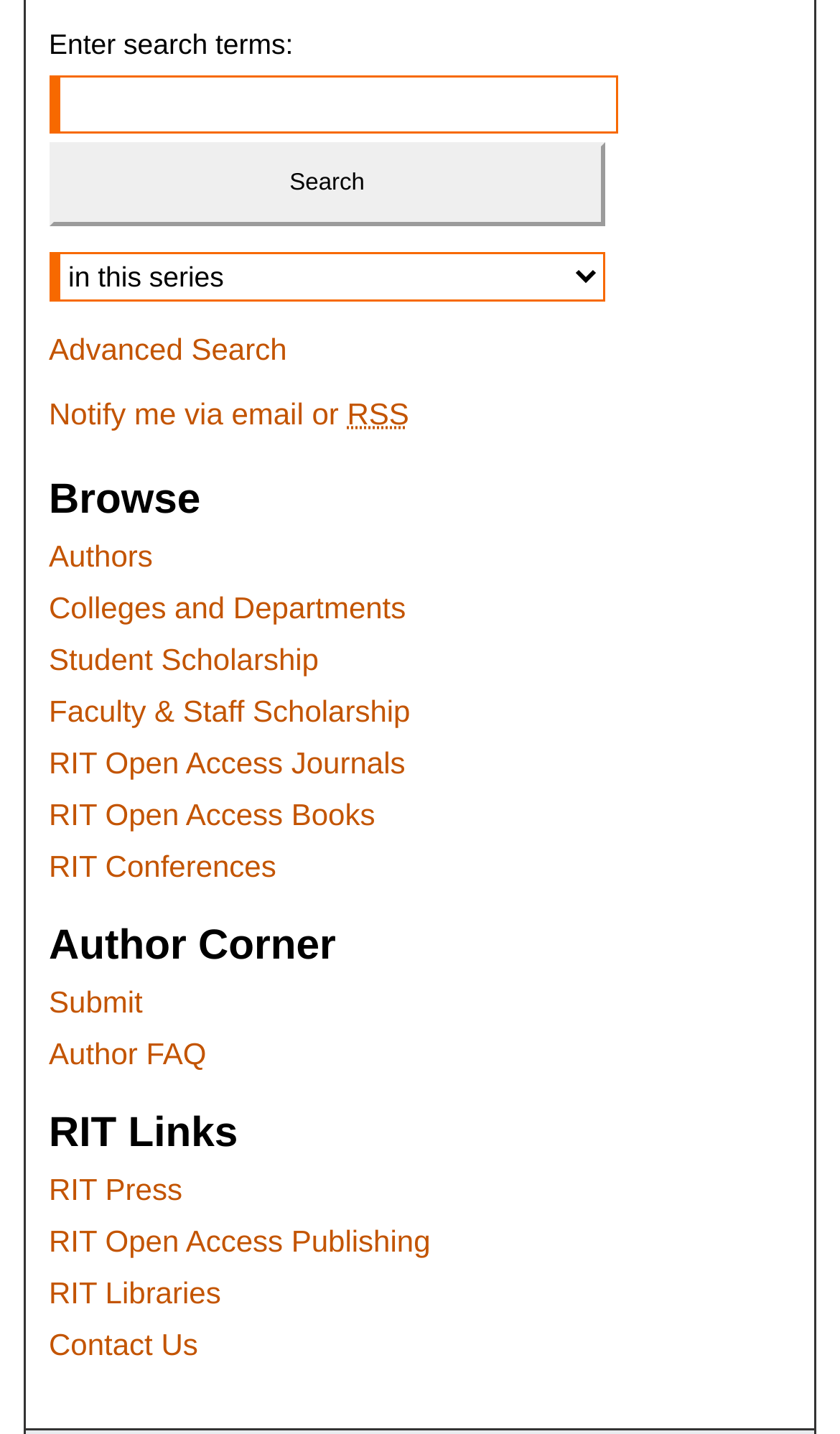Provide a brief response in the form of a single word or phrase:
What is the purpose of the textbox at the top?

Search